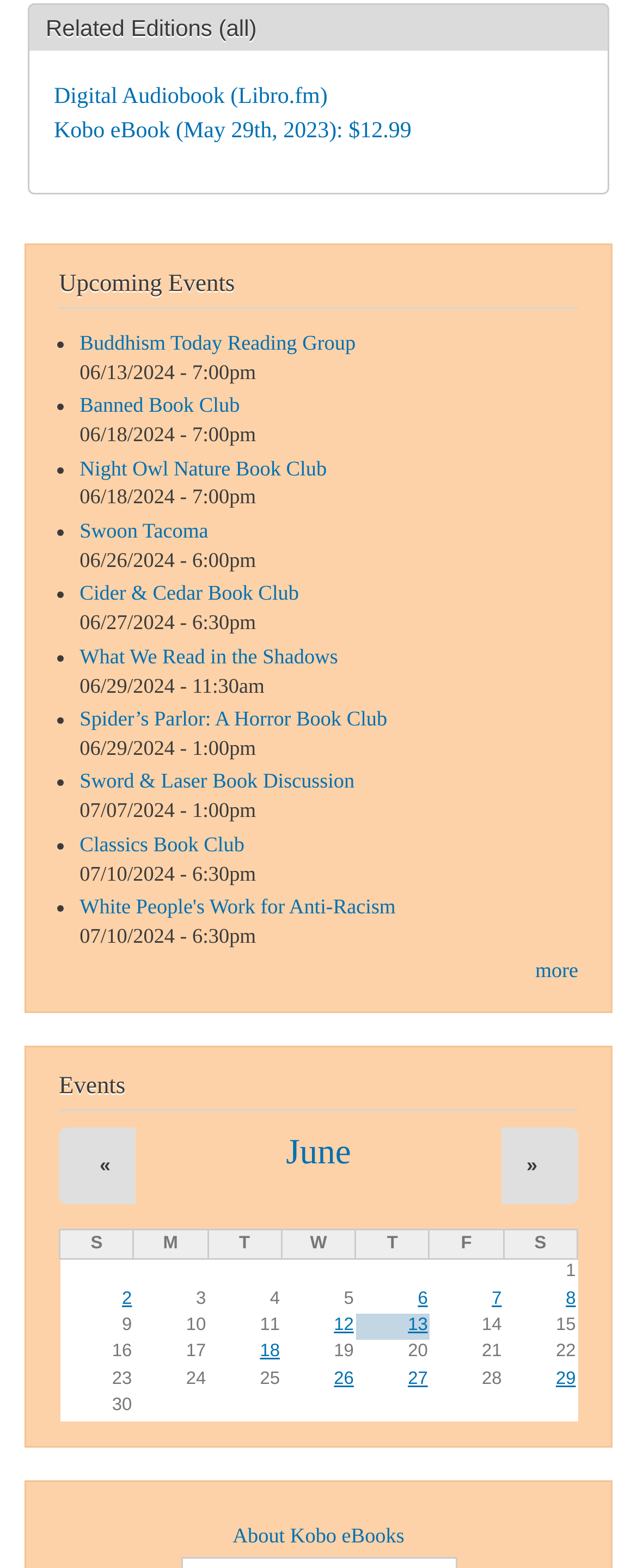Please identify the bounding box coordinates of the clickable region that I should interact with to perform the following instruction: "View events on the 12th". The coordinates should be expressed as four float numbers between 0 and 1, i.e., [left, top, right, bottom].

[0.524, 0.839, 0.555, 0.851]